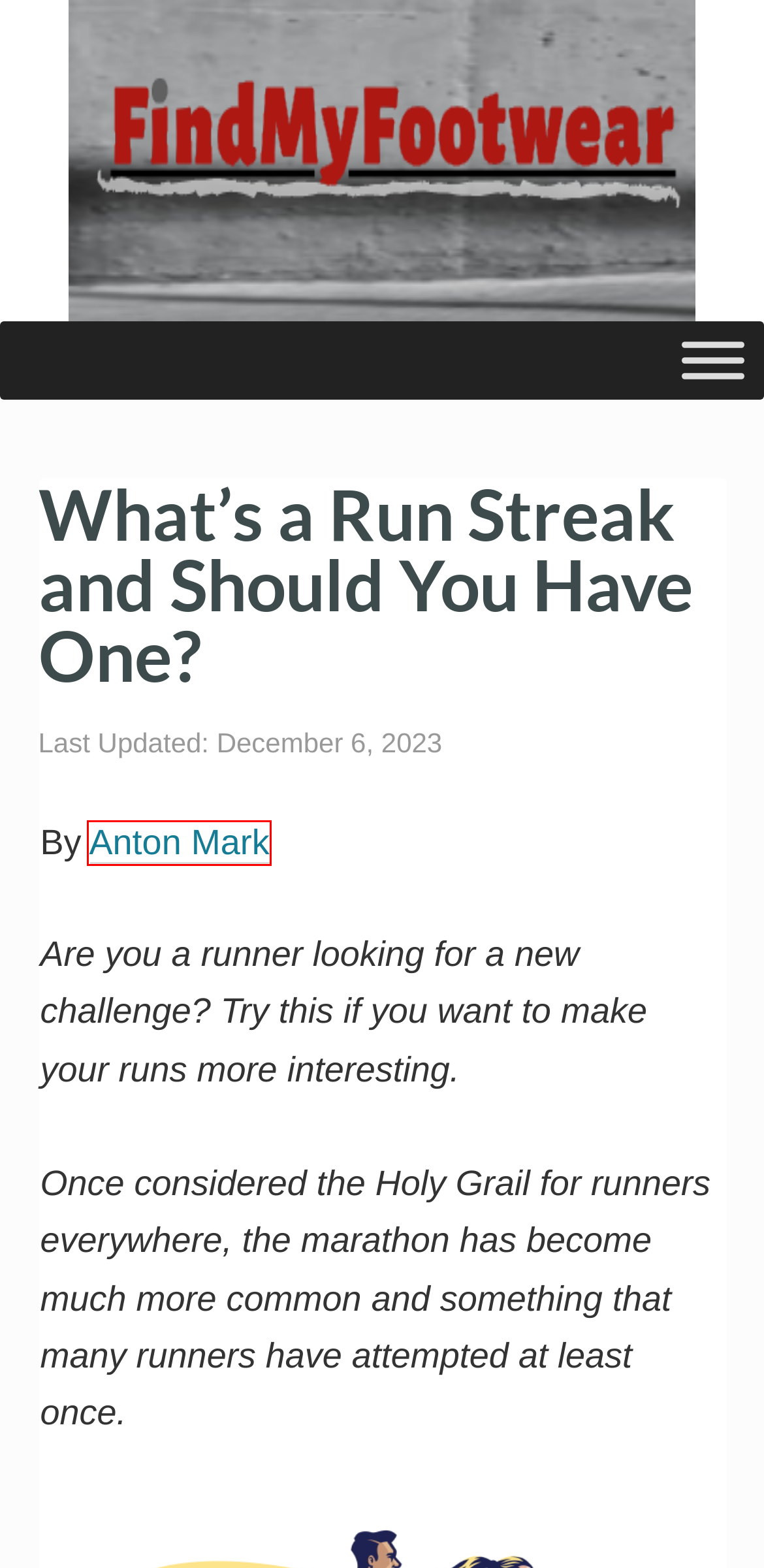You are looking at a screenshot of a webpage with a red bounding box around an element. Determine the best matching webpage description for the new webpage resulting from clicking the element in the red bounding box. Here are the descriptions:
A. Marathon Running Shoe Guide By an UltraMarathon Runner - Find My Footwear
B. Can You Stop Plantar Fasciitis from Flaring Up Agian? - Find My Footwear
C. Anton Mark, Author at Find My Footwear
D. What is Overpronation? Causes & Treatment - Find My Footwear
E. How to Rebuild your Foot Arch: Can Flat Feet be Cured? - Find My Footwear
F. Disclaimer - Find My Footwear
G. 6 Best Supportive Running Shoes for Flat Footed Runners - Find My Footwear
H. Find My Footwear - Style and Comfort for Your Feet

C